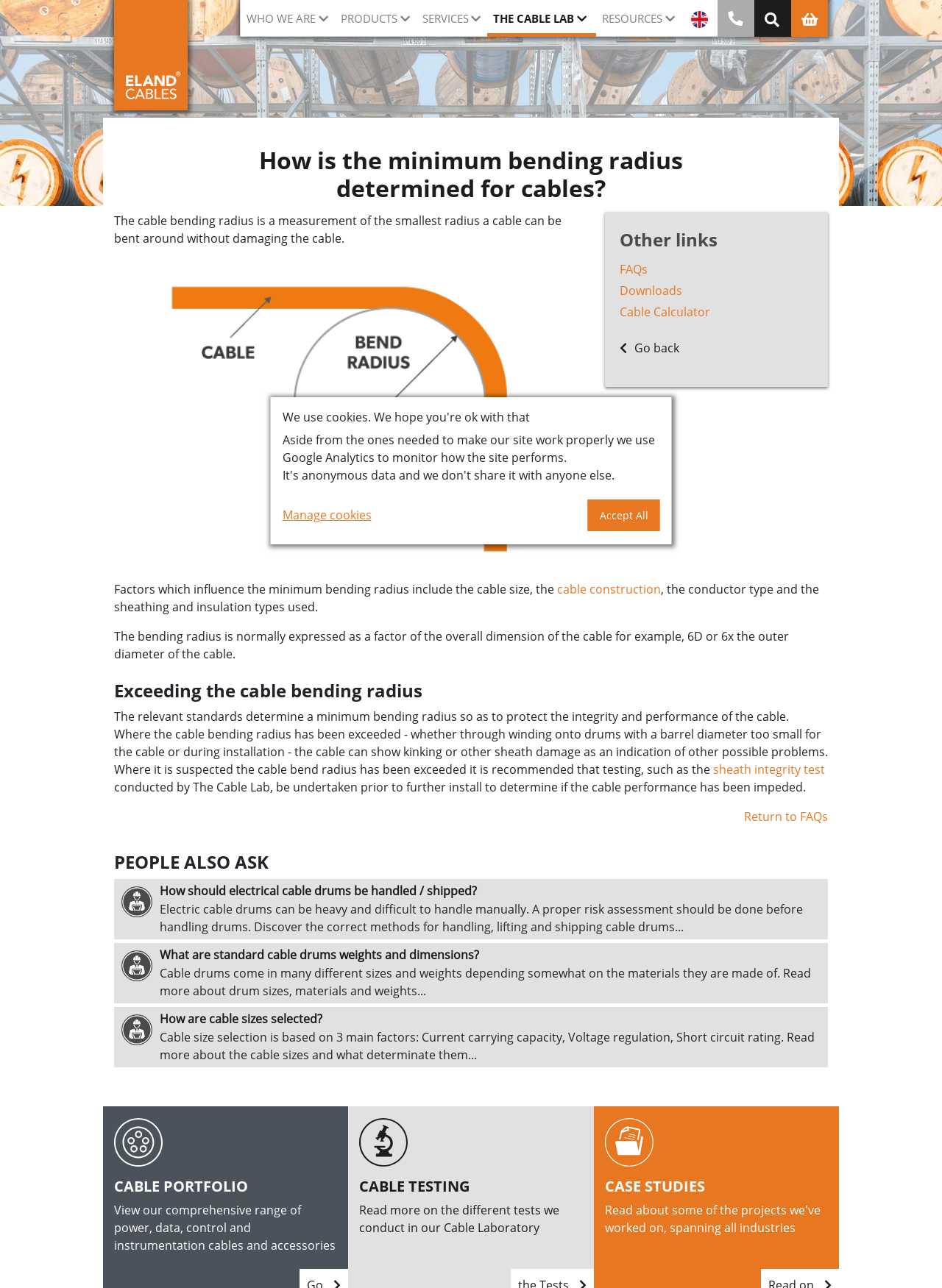Look at the image and write a detailed answer to the question: 
What is the Cable Portfolio?

The Cable Portfolio is a comprehensive range of power, data, control and instrumentation cables and accessories offered by the company, which can be viewed on the website.